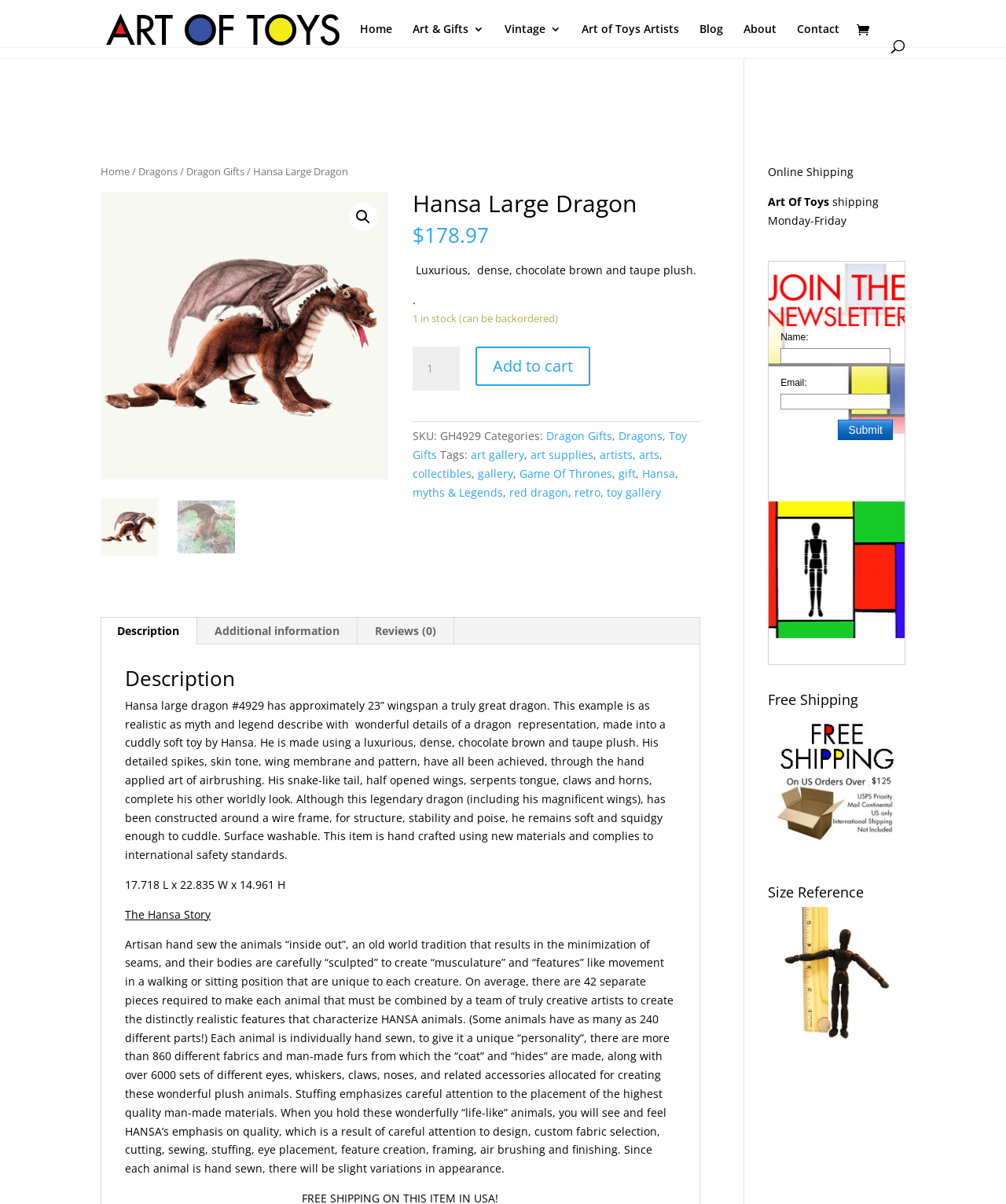Provide a thorough description of this webpage.

This webpage is about a product, specifically a Hansa Large Dragon plush toy. At the top, there is a navigation menu with links to "Home", "Art & Gifts", "Vintage", "Art of Toys Artists", "Blog", "About", and "Contact". Next to the navigation menu, there is a search bar with a magnifying glass icon.

Below the navigation menu, there is a breadcrumb navigation showing the path "Home / Dragons / Dragon Gifts / Hansa Large Dragon". On the left side, there is a large image of the Hansa Large Dragon plush toy, and below it, there are two smaller images of the same product.

On the right side, there is a product description section with a heading "Hansa Large Dragon" and a price of $178.97. Below the price, there is a paragraph describing the product as a luxurious, dense, chocolate brown and taupe plush toy with detailed spikes, skin tone, wing membrane, and pattern. The product is made using airbrushing and has a wire frame for structure and stability.

Below the product description, there are links to "Add to cart", "SKU:", and "Categories:", which include "Dragon Gifts", "Dragons", and "Toy Gifts". There are also links to "Tags:", which include "art gallery", "art supplies", "artists", "arts", "collectibles", "gallery", "Game Of Thrones", "gift", "Hansa", "myths & Legends", "red dragon", "retro", and "toy gallery".

Further down, there is a tab list with tabs for "Description", "Additional information", and "Reviews (0)". The "Description" tab is selected by default and shows a detailed description of the product, including its size, material, and features. There is also a section about the Hansa story, which describes the company's process of creating handmade plush animals.

At the bottom of the page, there is a section about online shipping, with a heading "Online Shipping" and a subheading "Art Of Toys". There is also a contact form with fields for "Name:" and "Email:", and a "Submit" button. Finally, there is a heading "Free Shipping" with no additional information.